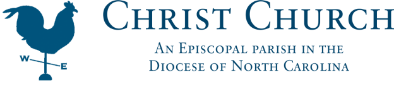Provide a one-word or one-phrase answer to the question:
What is the dominant color of the logo?

Deep blue